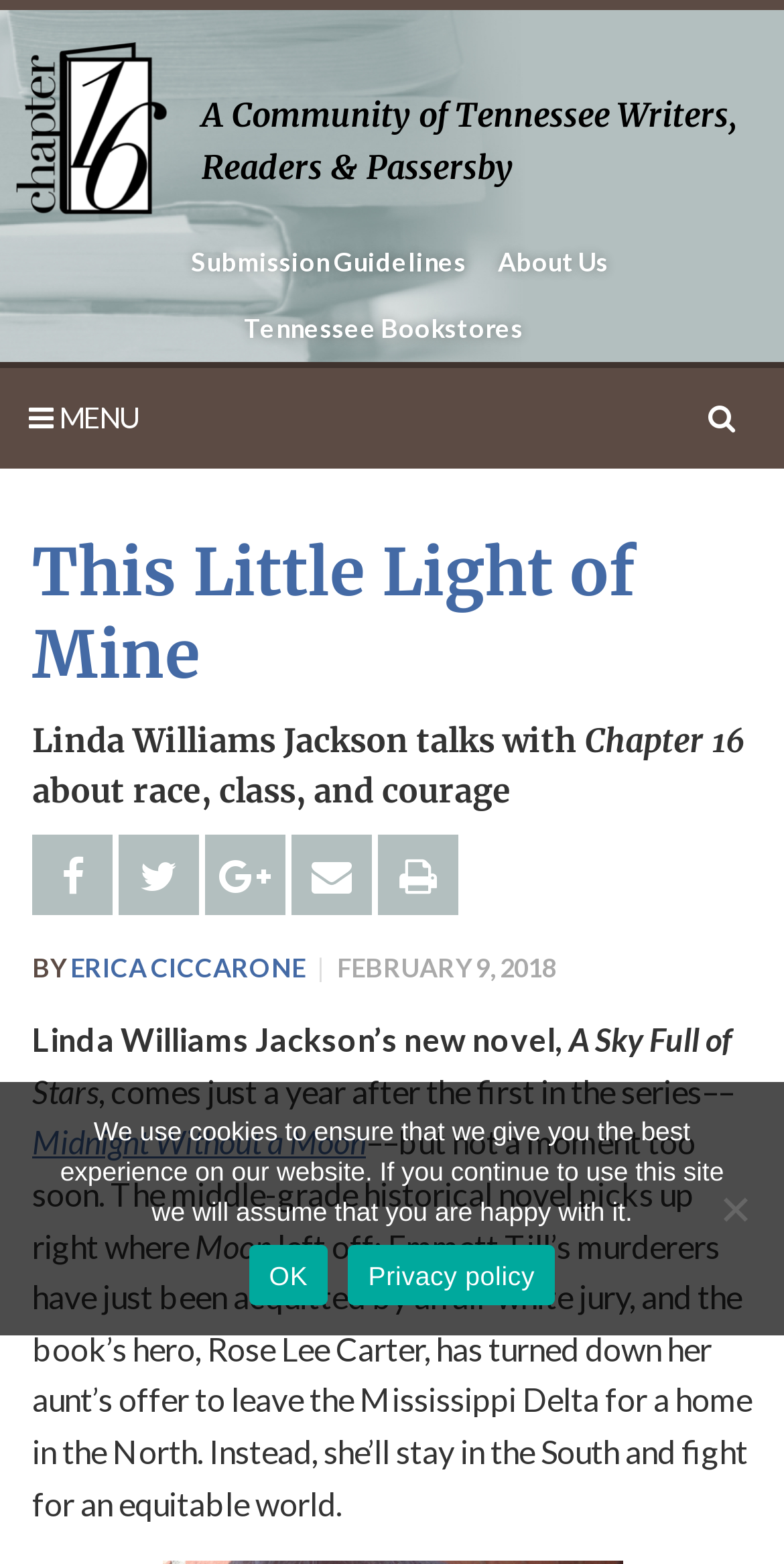Please identify the bounding box coordinates of where to click in order to follow the instruction: "Click the 'Chapter 16' link".

[0.02, 0.027, 0.216, 0.145]